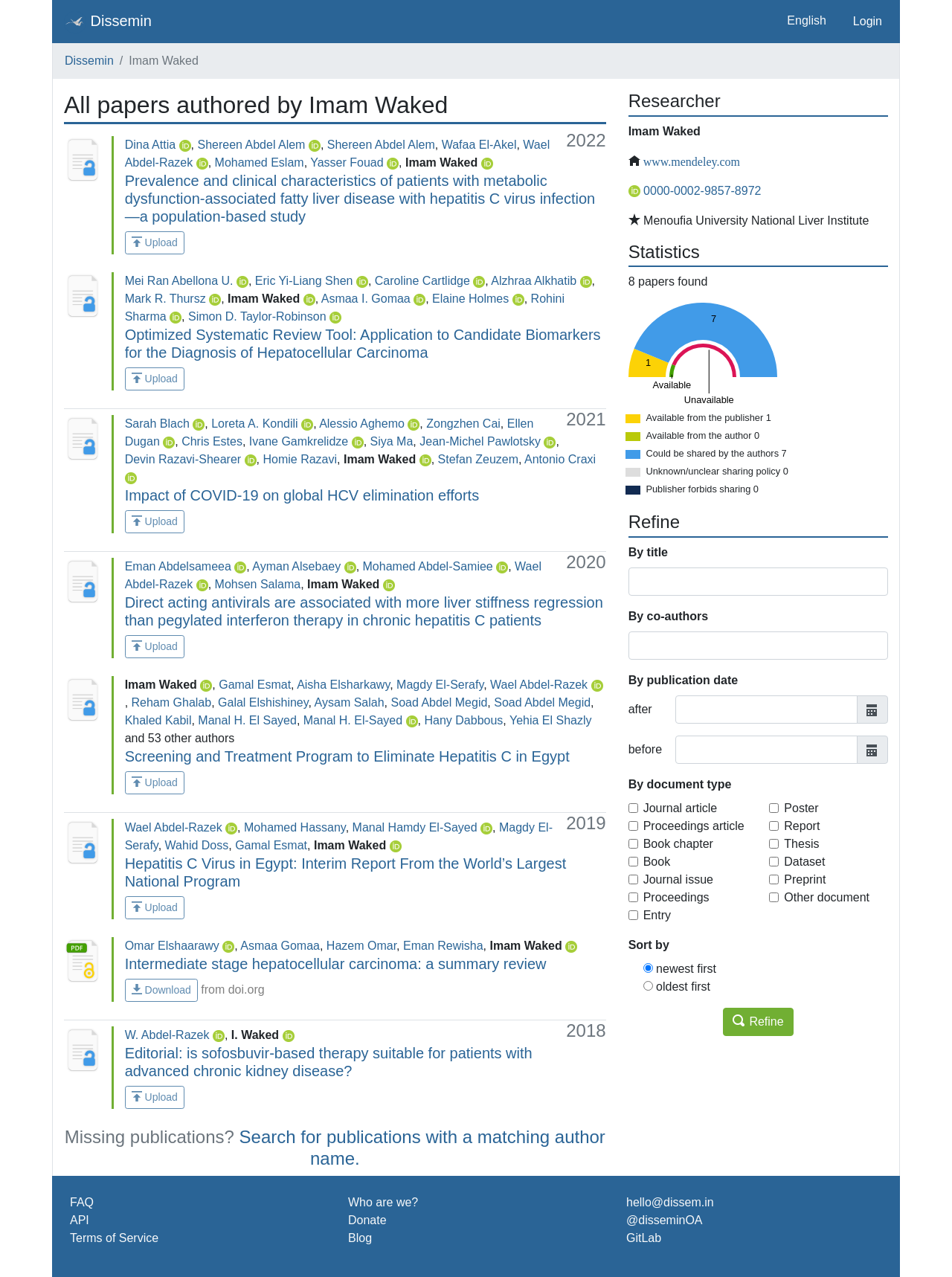Show the bounding box coordinates for the HTML element as described: "parent_node: By co-authors name="authors"".

[0.66, 0.495, 0.933, 0.517]